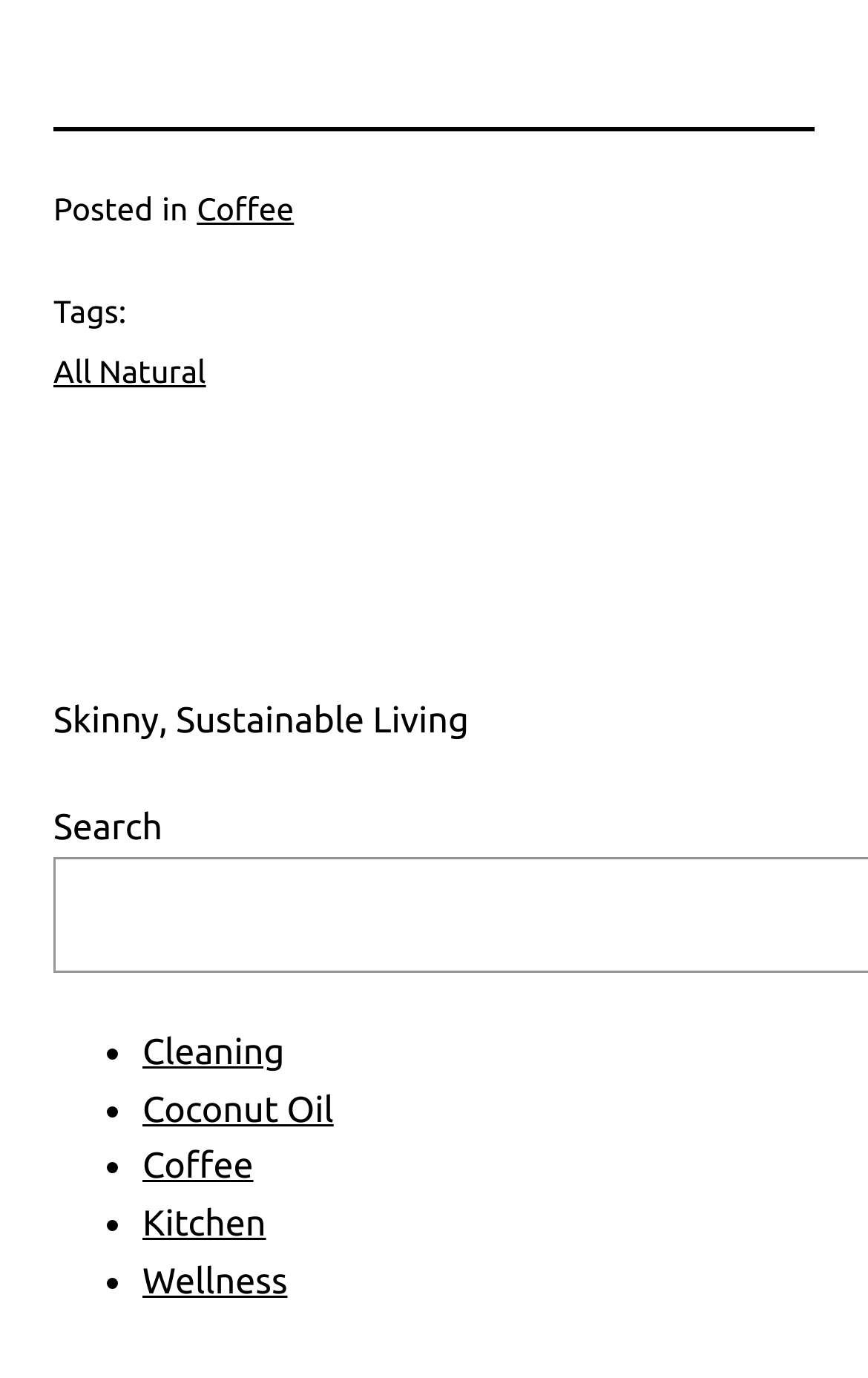Please specify the bounding box coordinates of the clickable section necessary to execute the following command: "click on the link to view posts about Coffee".

[0.227, 0.138, 0.339, 0.164]